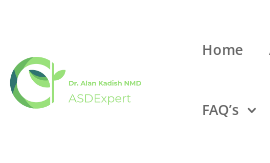What type of links are included in the layout?
Look at the image and respond with a one-word or short phrase answer.

Navigation links